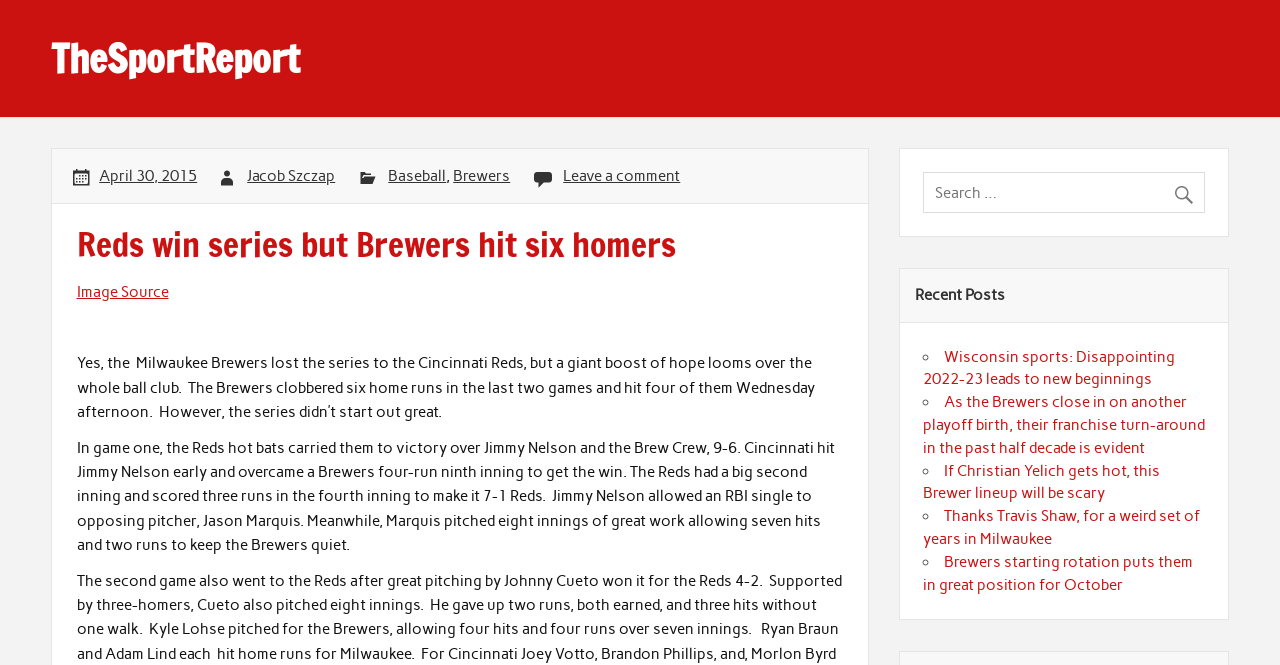What is the name of the opposing pitcher mentioned in the article?
Look at the image and respond with a single word or a short phrase.

Jason Marquis